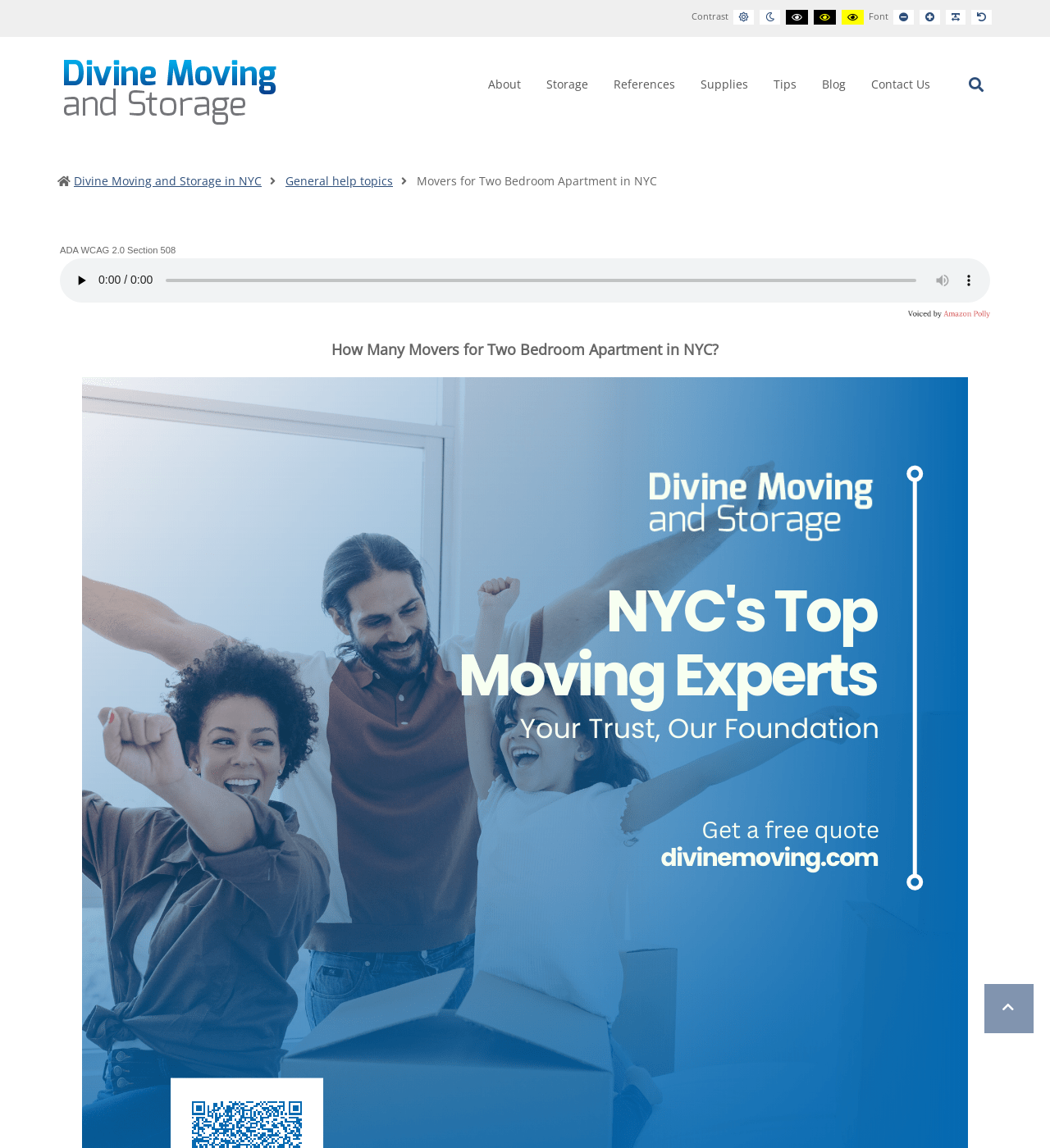Please provide a one-word or phrase answer to the question: 
What is the main topic of this webpage?

Movers for Two Bedroom Apartment in NYC